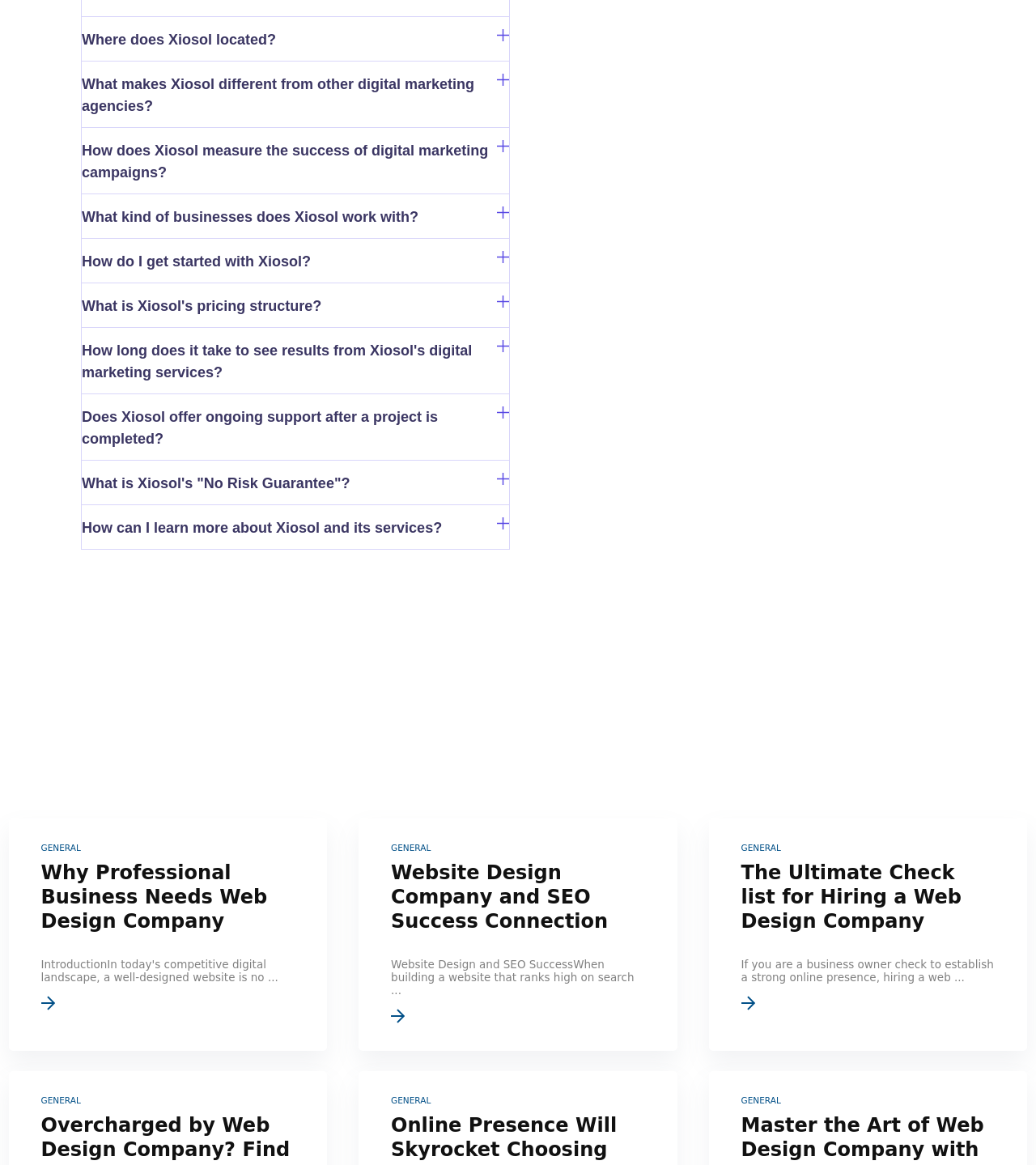How many buttons are there in the webpage?
Look at the image and provide a short answer using one word or a phrase.

10